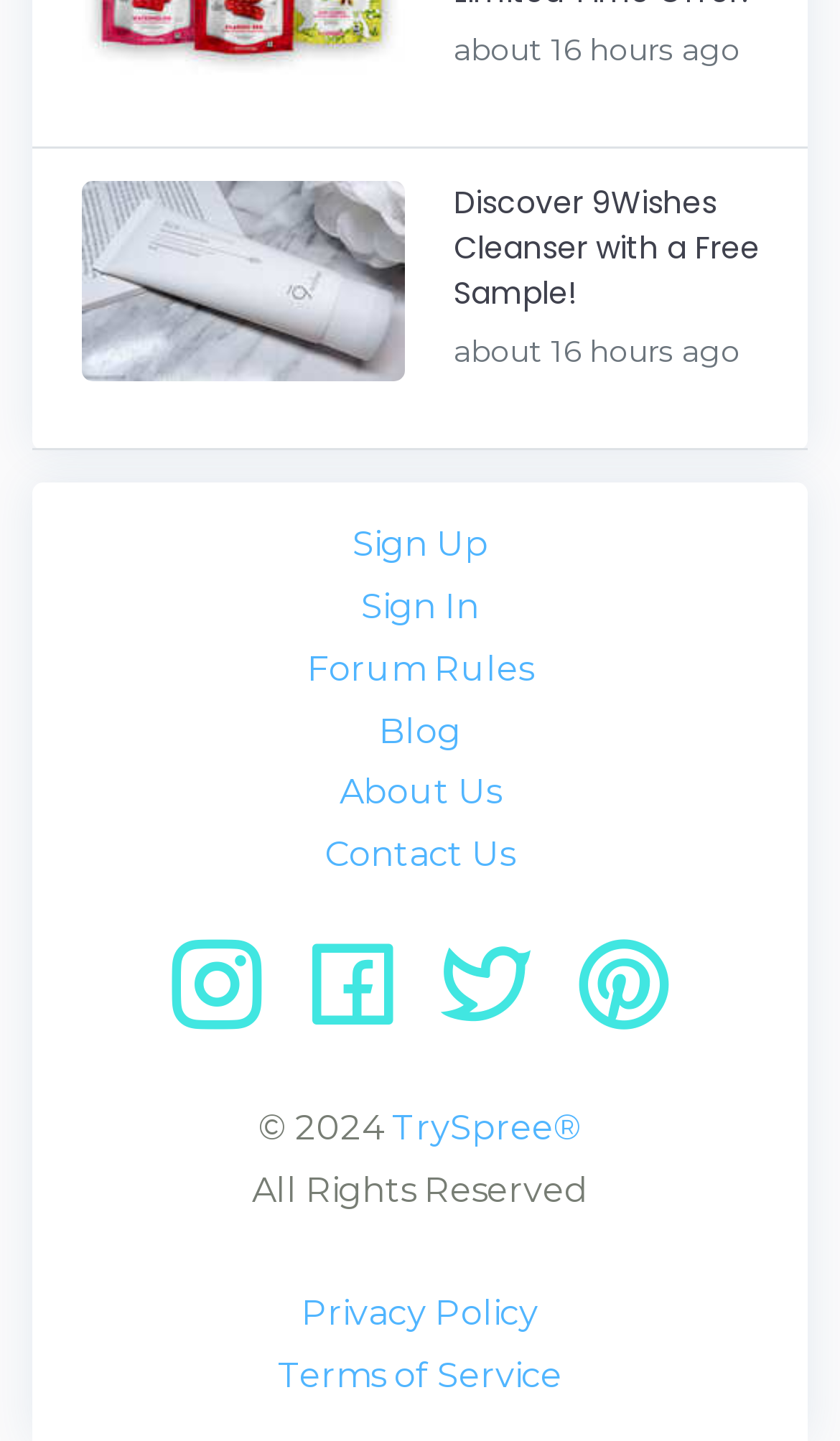How many navigation links are present in the top section?
Please answer the question with as much detail as possible using the screenshot.

The webpage has two navigation links, 'Sign Up' and 'Sign In', which are present in the top section of the webpage.